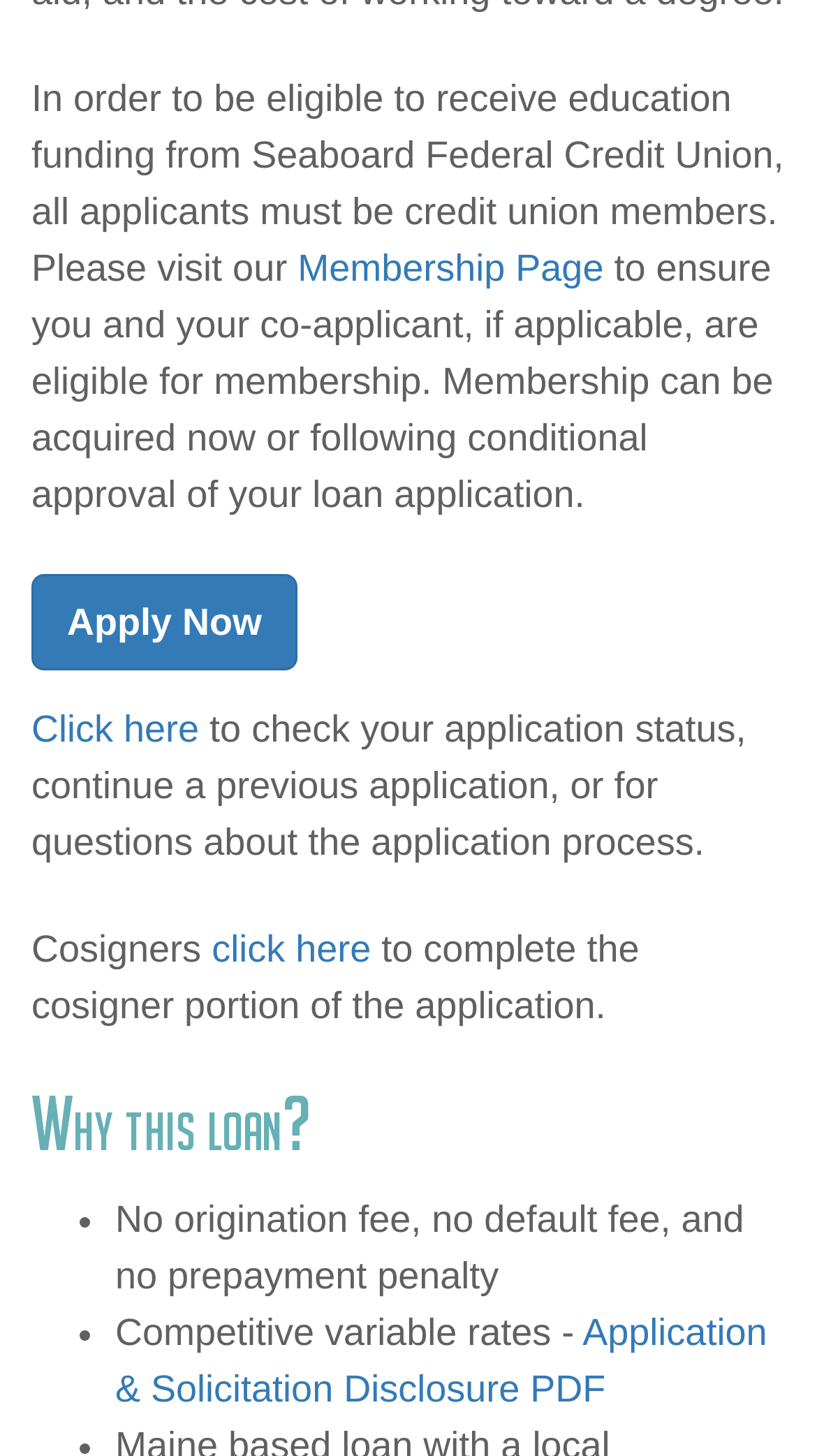Identify and provide the bounding box for the element described by: "Application & Solicitation Disclosure PDF".

[0.141, 0.901, 0.939, 0.968]